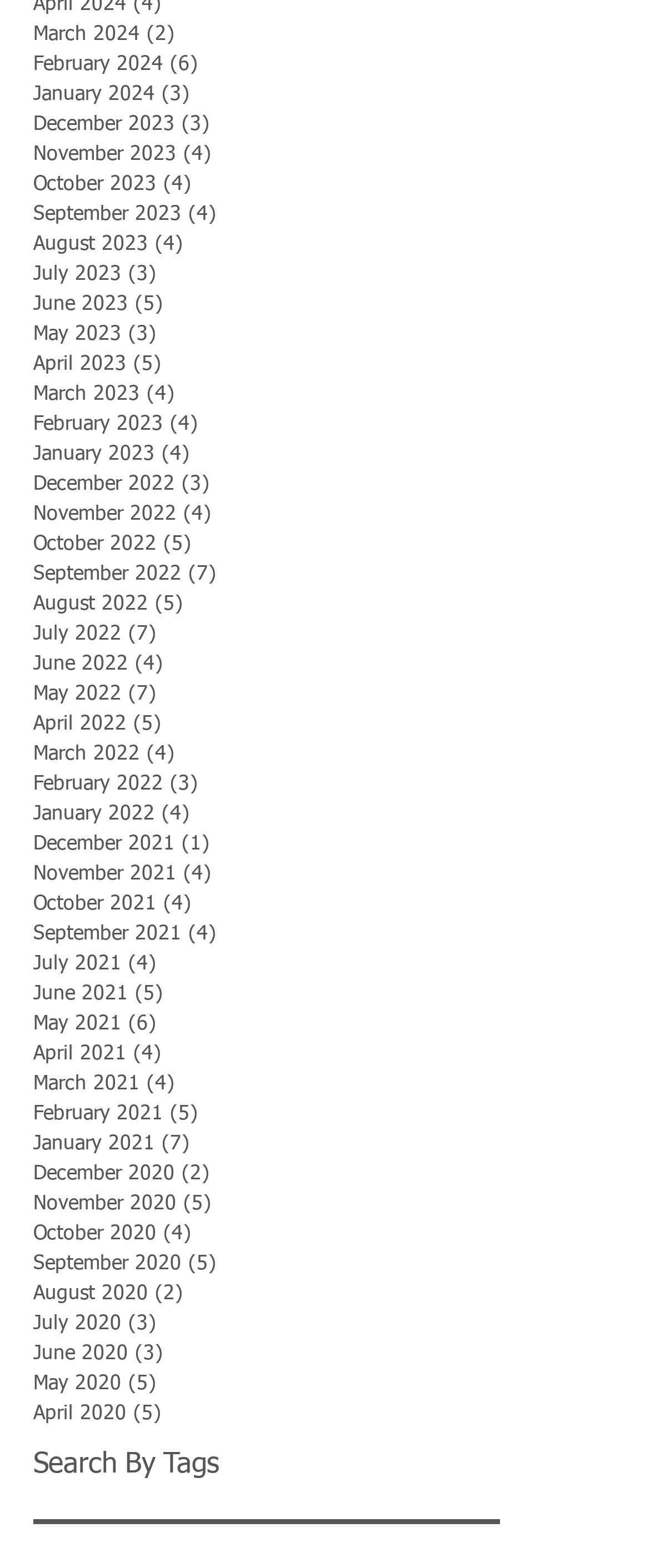Identify the bounding box coordinates of the area you need to click to perform the following instruction: "Search by tags".

[0.051, 0.923, 0.769, 0.948]